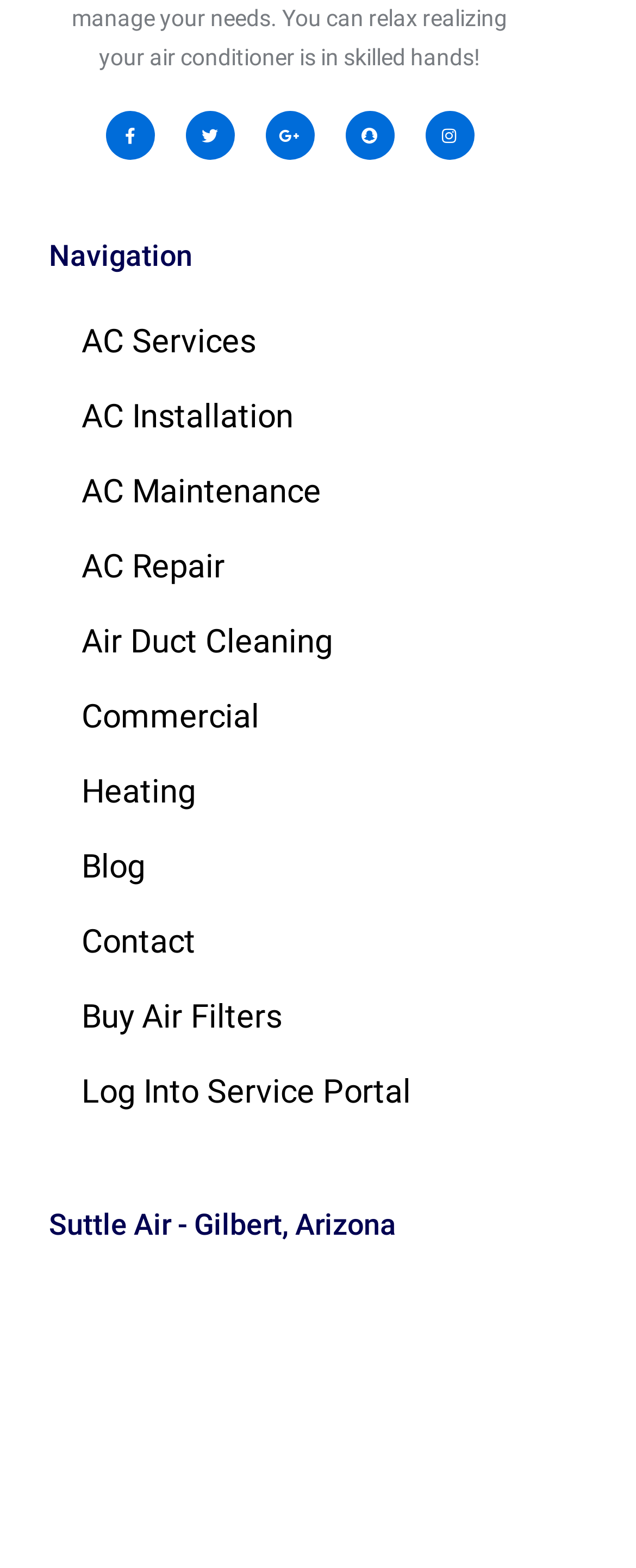Please identify the bounding box coordinates of the area I need to click to accomplish the following instruction: "Learn about Air Duct Cleaning".

[0.077, 0.385, 0.923, 0.433]